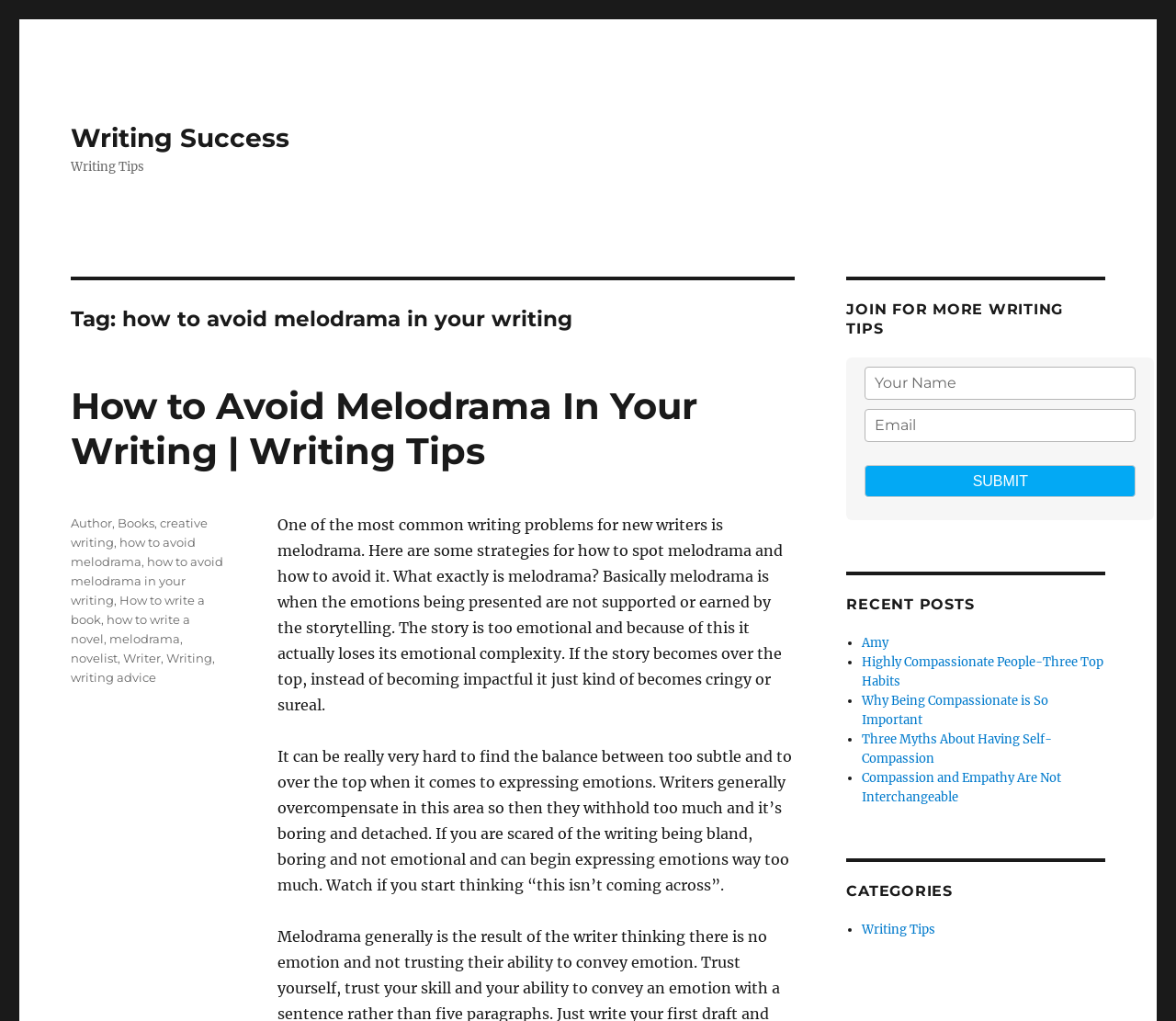Respond with a single word or short phrase to the following question: 
What is the purpose of the form on the right side?

To join for more writing tips